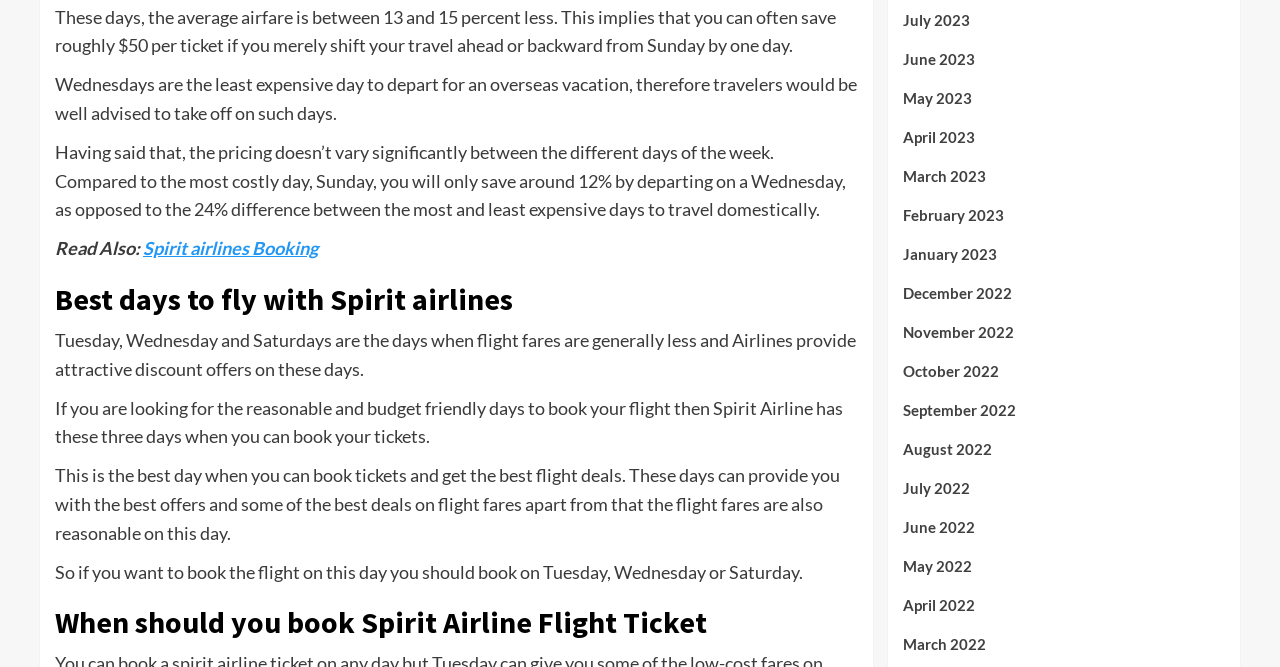Please find the bounding box coordinates of the element that you should click to achieve the following instruction: "View 'Best days to fly with Spirit airlines'". The coordinates should be presented as four float numbers between 0 and 1: [left, top, right, bottom].

[0.043, 0.424, 0.67, 0.474]